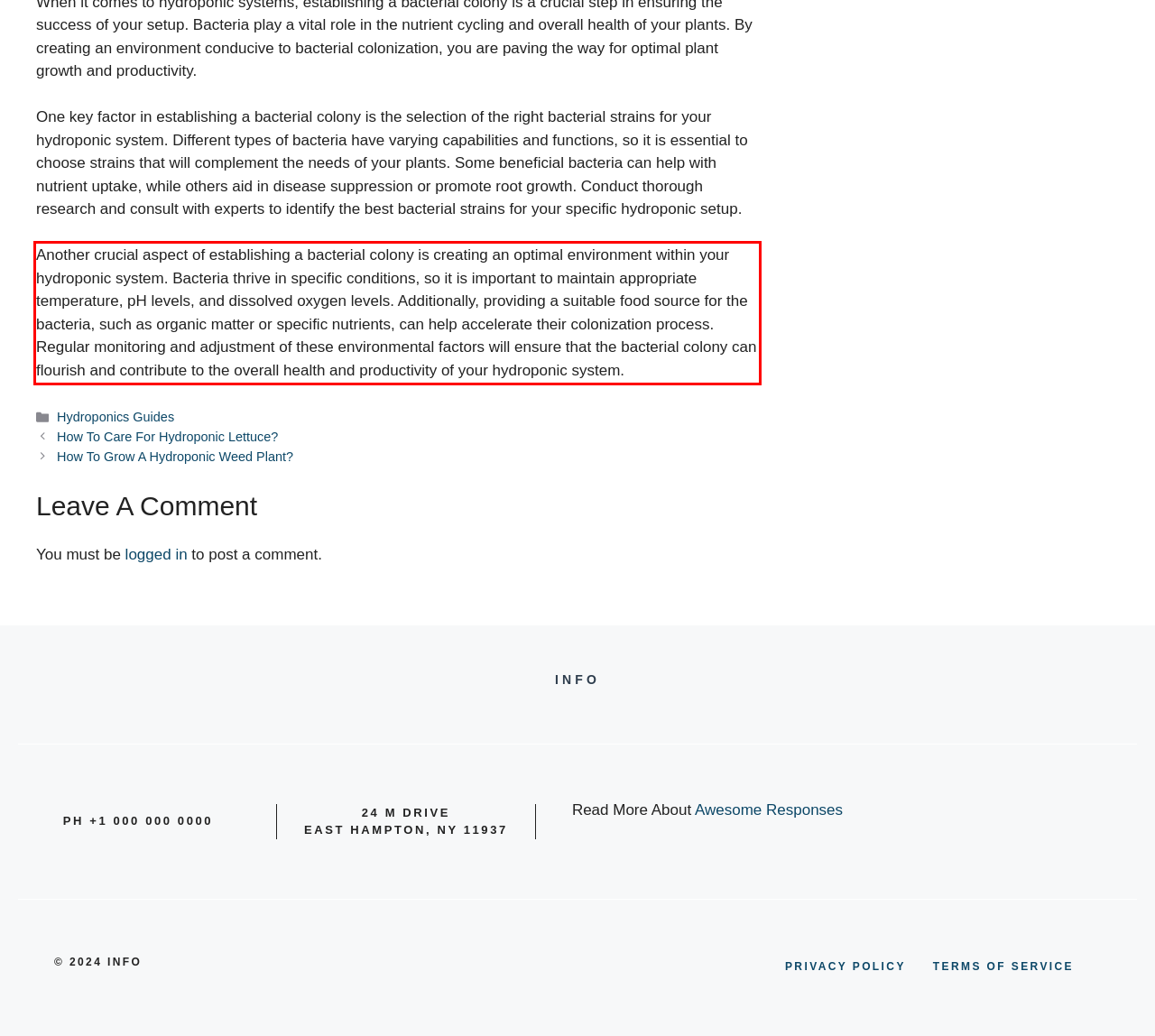Please extract the text content within the red bounding box on the webpage screenshot using OCR.

Another crucial aspect of establishing a bacterial colony is creating an optimal environment within your hydroponic system. Bacteria thrive in specific conditions, so it is important to maintain appropriate temperature, pH levels, and dissolved oxygen levels. Additionally, providing a suitable food source for the bacteria, such as organic matter or specific nutrients, can help accelerate their colonization process. Regular monitoring and adjustment of these environmental factors will ensure that the bacterial colony can flourish and contribute to the overall health and productivity of your hydroponic system.